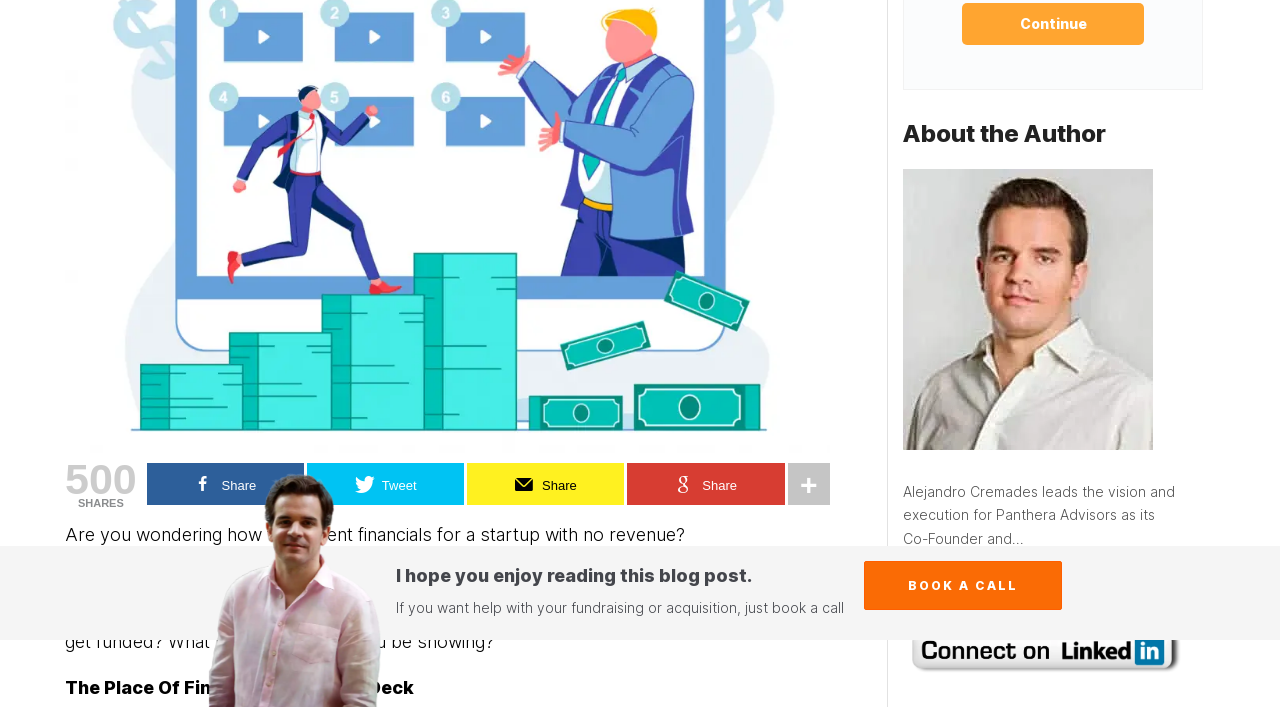Find the UI element described as: "parent_node: About the Author" and predict its bounding box coordinates. Ensure the coordinates are four float numbers between 0 and 1, [left, top, right, bottom].

[0.705, 0.423, 0.901, 0.447]